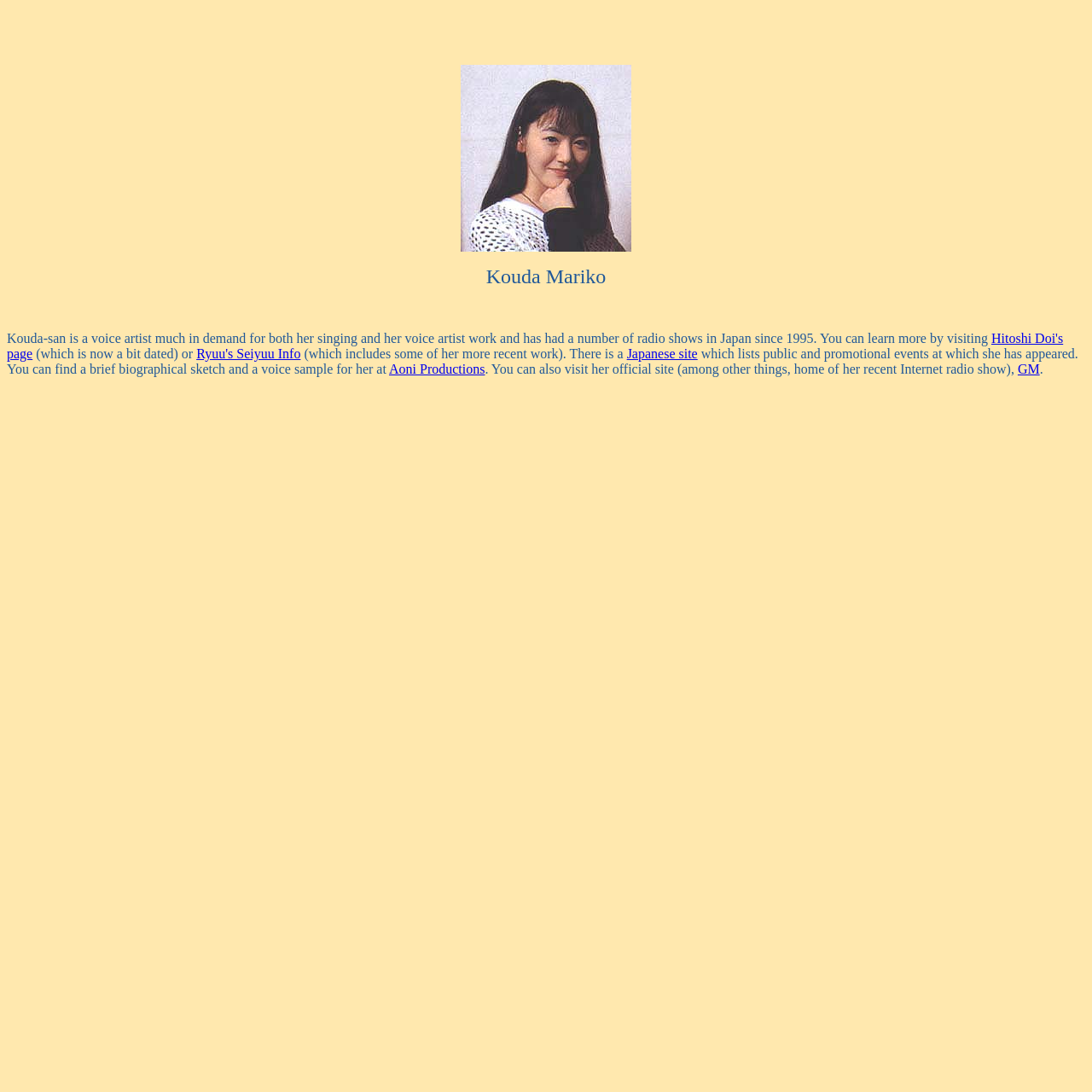Bounding box coordinates are specified in the format (top-left x, top-left y, bottom-right x, bottom-right y). All values are floating point numbers bounded between 0 and 1. Please provide the bounding box coordinate of the region this sentence describes: Hitoshi Doi's page

[0.006, 0.303, 0.974, 0.33]